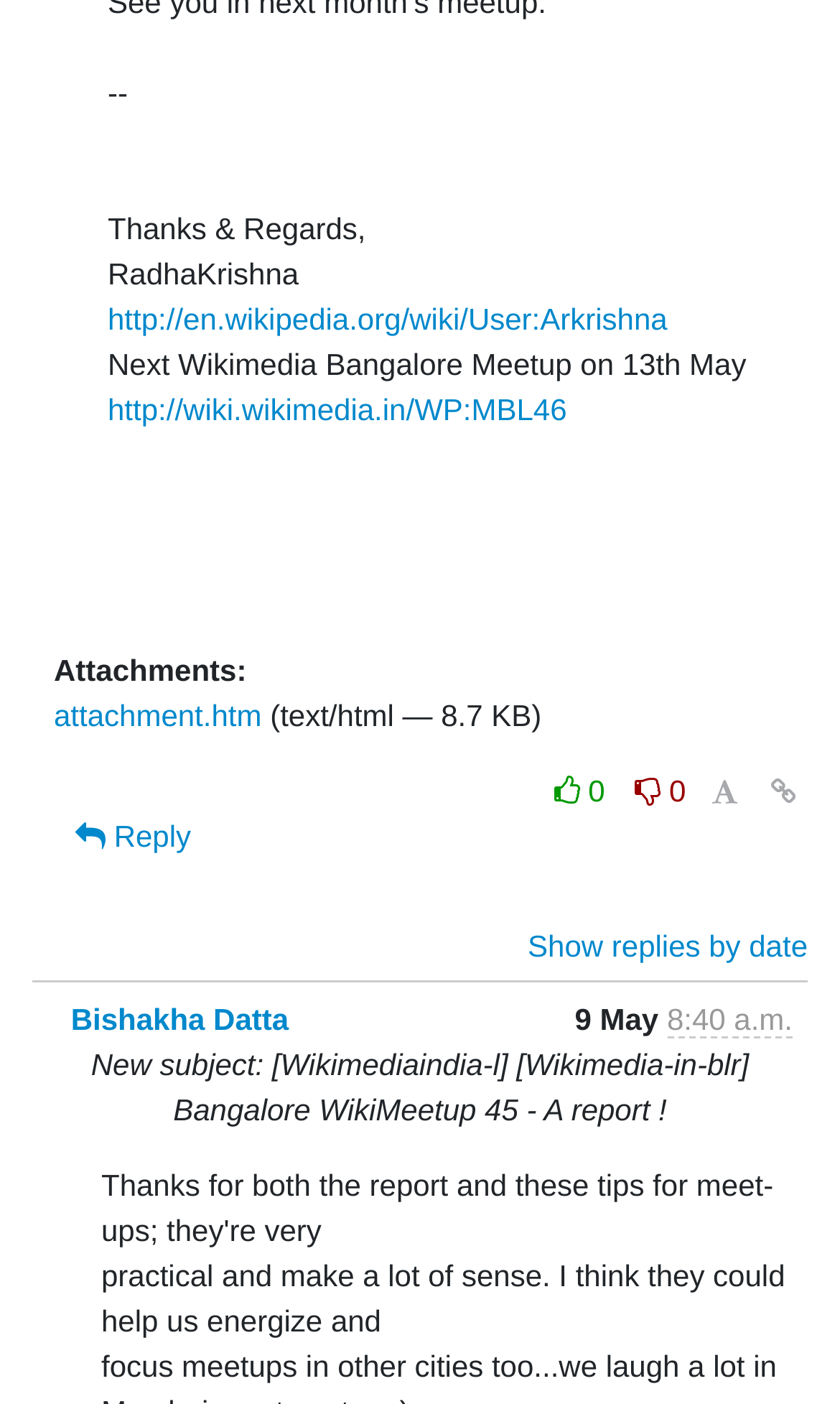Using the details in the image, give a detailed response to the question below:
What is the date of the next Wikimedia Bangalore Meetup?

The answer can be found in the StaticText element with the text 'Next Wikimedia Bangalore Meetup on 13th May' at the top of the webpage.